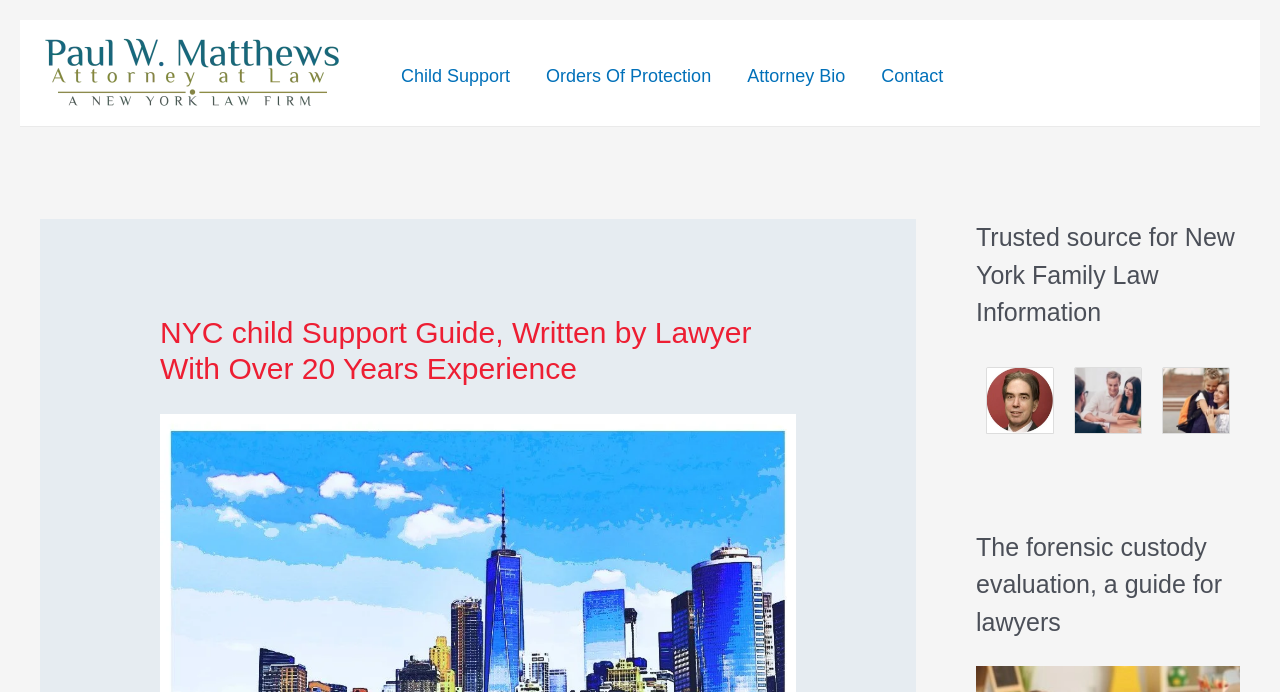What is the topic of the guide written for lawyers?
Please give a detailed and elaborate answer to the question.

I found this answer by reading the heading 'The forensic custody evaluation, a guide for lawyers' in the complementary section of the webpage.